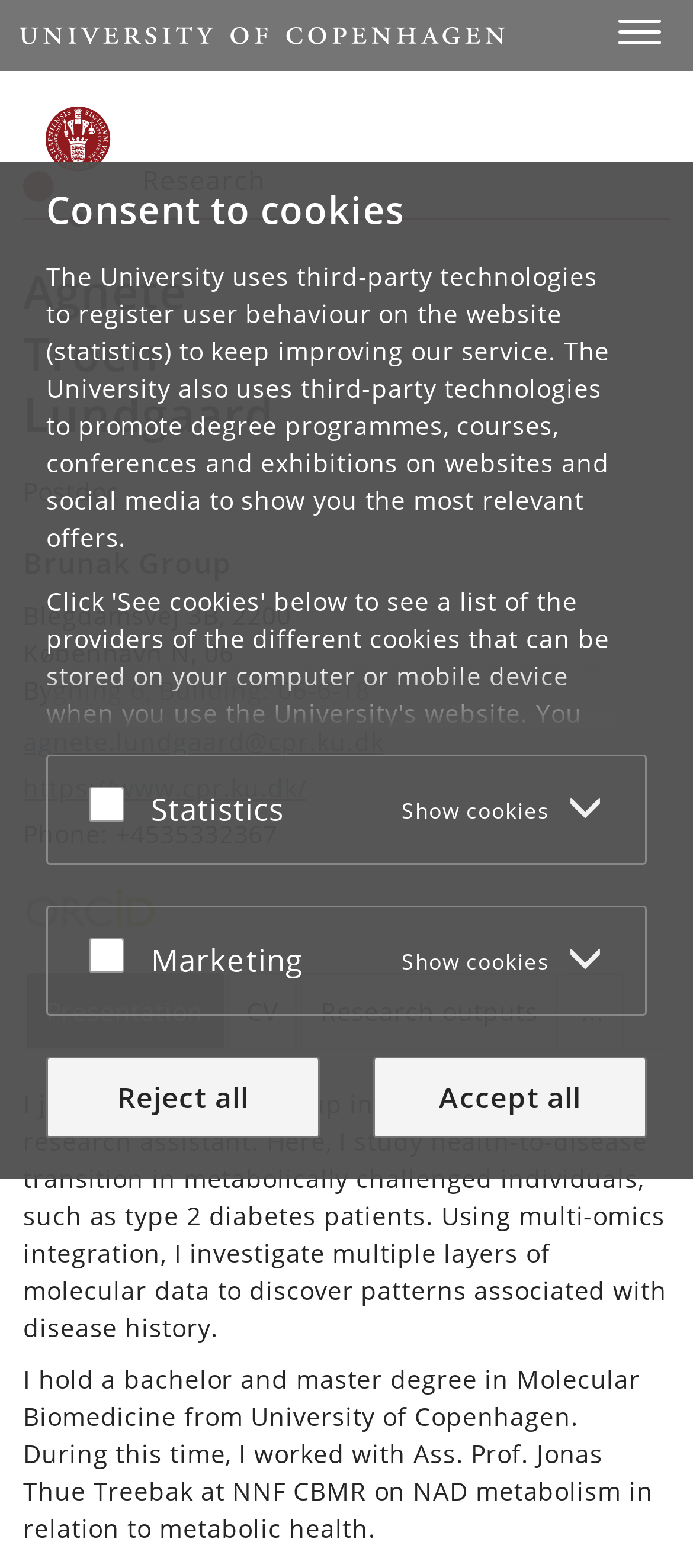Provide your answer to the question using just one word or phrase: What is the name of the group Agnete Troen Lundgaard is part of?

Brunak Group